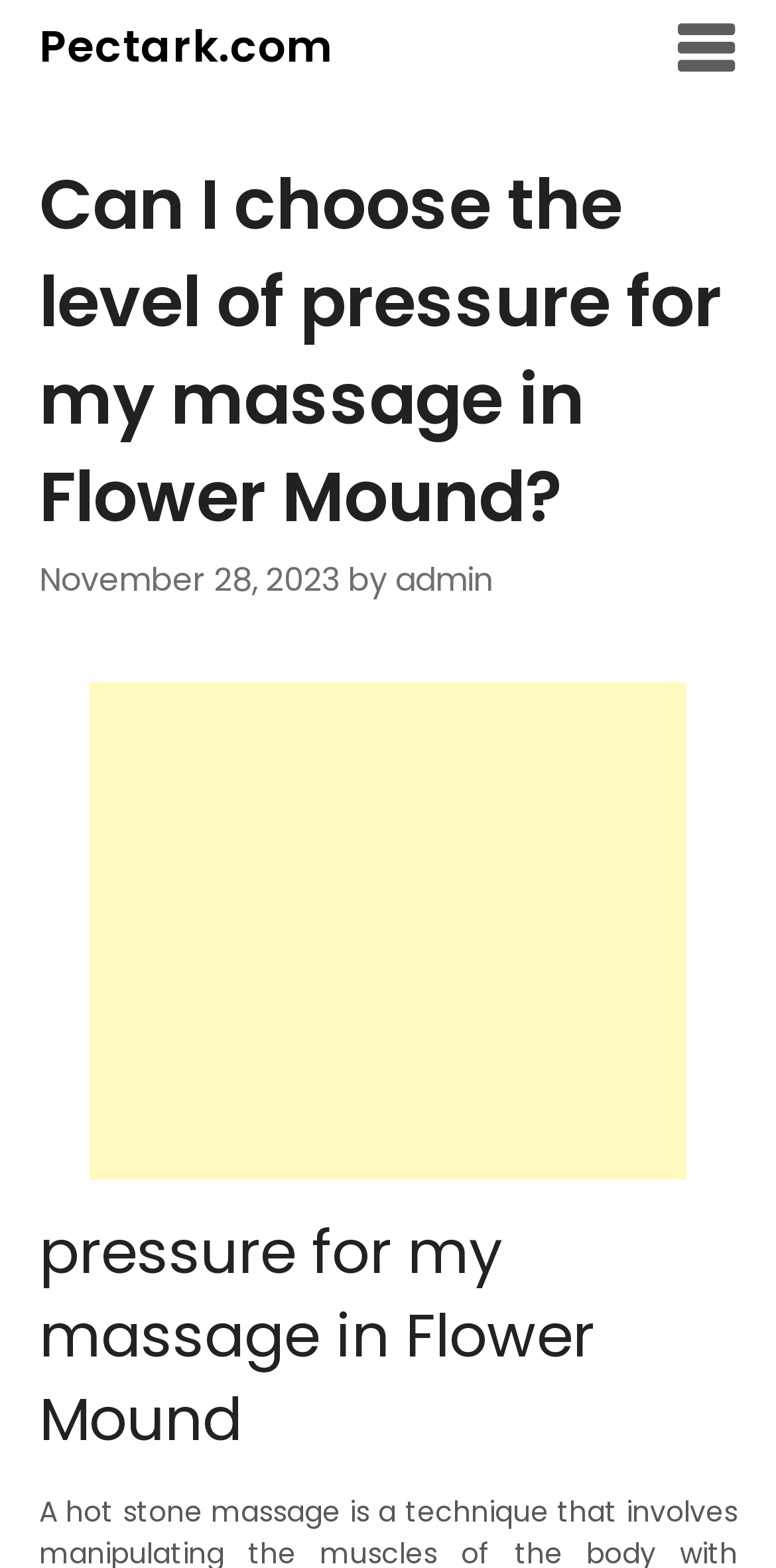What is the topic of the article? Based on the image, give a response in one word or a short phrase.

massage in Flower Mound